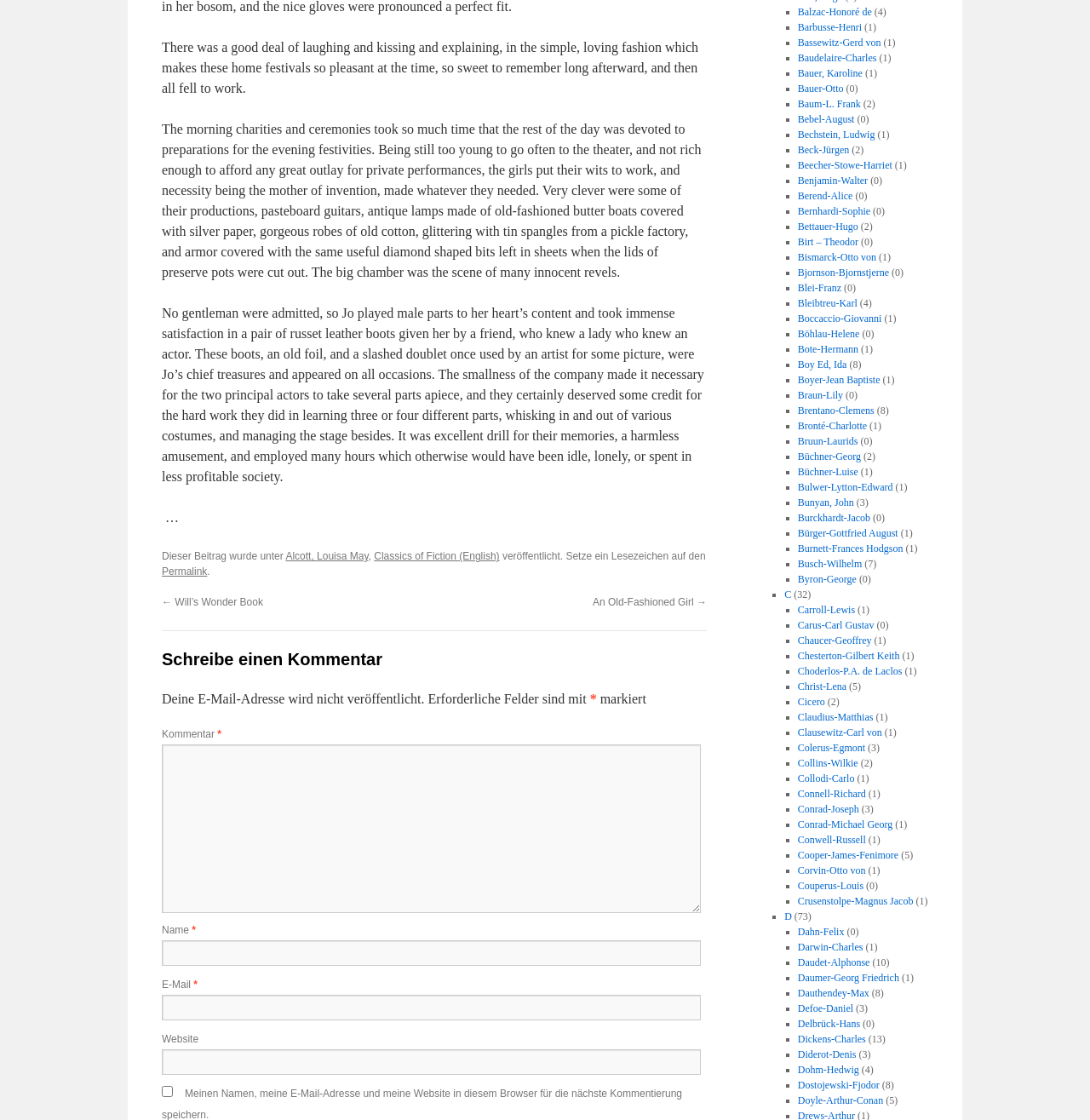Could you find the bounding box coordinates of the clickable area to complete this instruction: "Click on the link 'An Old-Fashioned Girl →'"?

[0.544, 0.533, 0.648, 0.543]